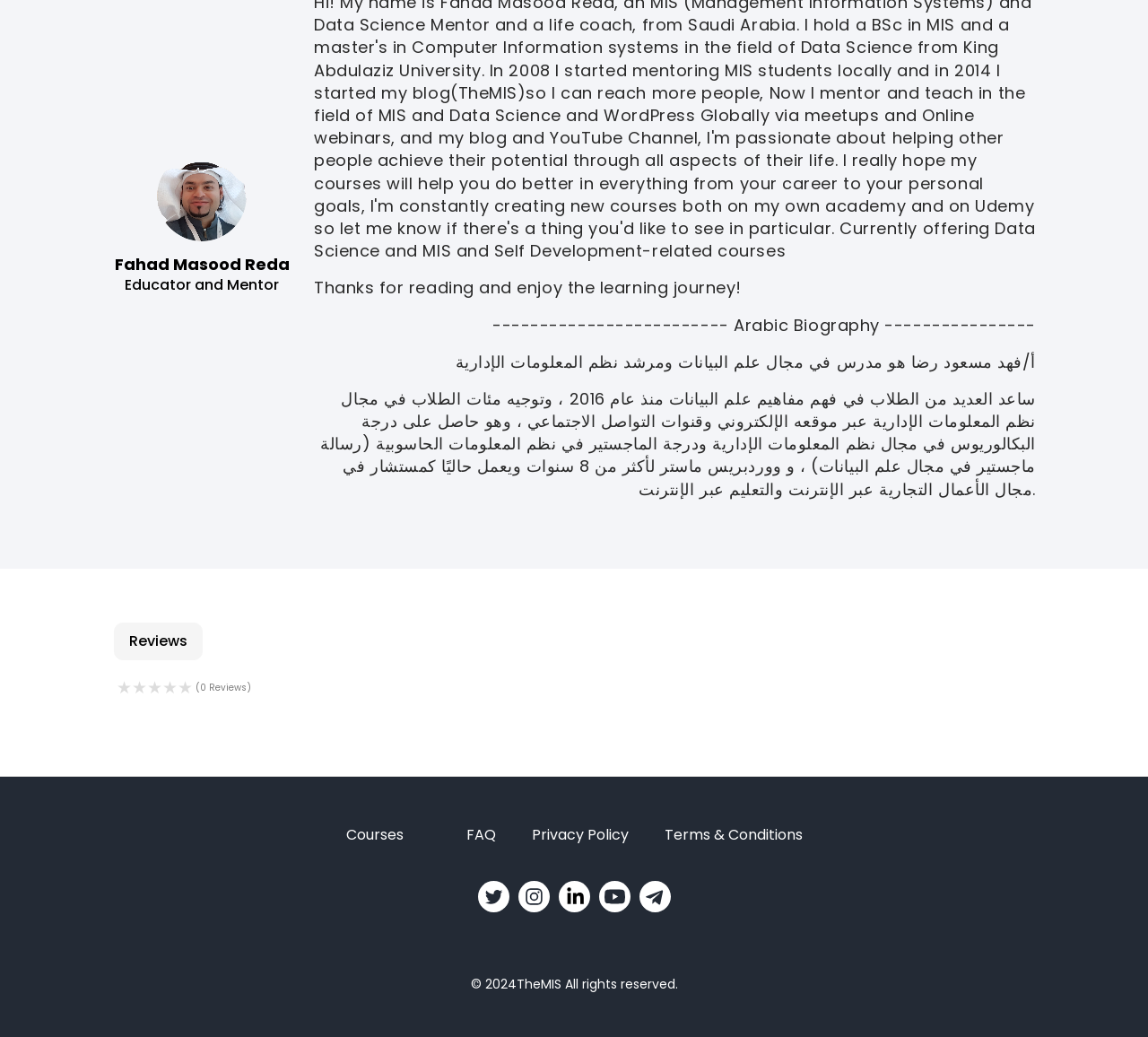Highlight the bounding box coordinates of the element that should be clicked to carry out the following instruction: "click the link '[2014] EWHC 3236 (Admin)'". The coordinates must be given as four float numbers ranging from 0 to 1, i.e., [left, top, right, bottom].

None